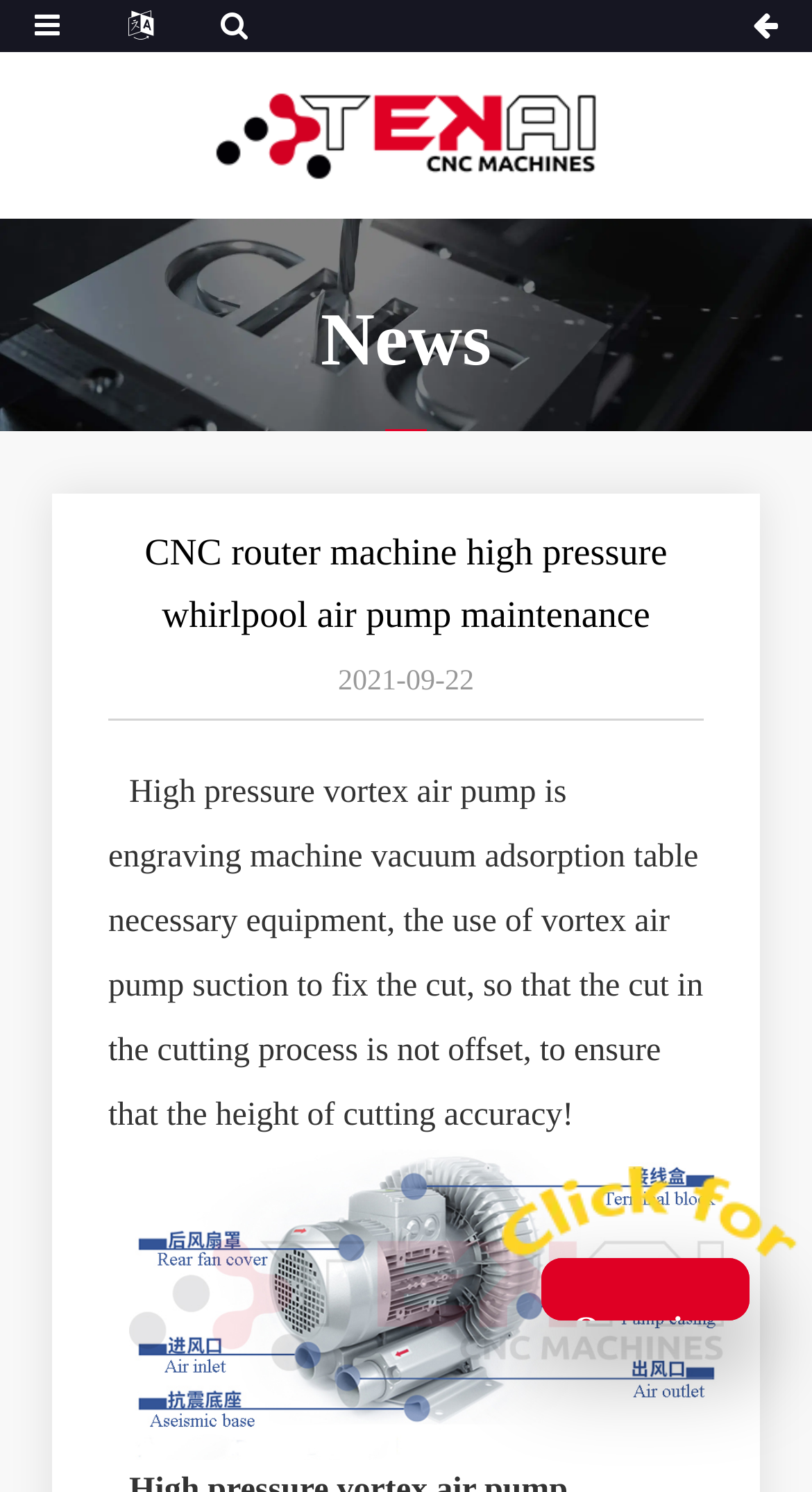Illustrate the webpage's structure and main components comprehensively.

The webpage appears to be an article or news page about CNC router machines and high-pressure whirlpool air pumps. At the top left of the page, there is a logo image of "Tekai CNC" with a corresponding link. Below the logo, there is a larger image that seems to be related to the topic of the page.

The title of the page, "News - CNC router machine high pressure whirlpool air pump maintenance", is displayed prominently in the top center of the page. Below the title, there is a heading that simply reads "News". 

Further down the page, there is a more specific heading that reads "CNC router machine high pressure whirlpool air pump maintenance", which is centered on the page. To the right of this heading, there is a date displayed as "2021-09-22".

The main content of the page is a block of text that explains the importance of high-pressure vortex air pumps in engraving machines, specifically how they help to ensure cutting accuracy. This text is positioned below the heading and date.

At the bottom of the page, there are two images. The first image is a larger graphic that takes up most of the bottom half of the page, and the second image is a smaller icon that appears to be an SVG file. To the right of the smaller image, there is a link labeled "Quotation".